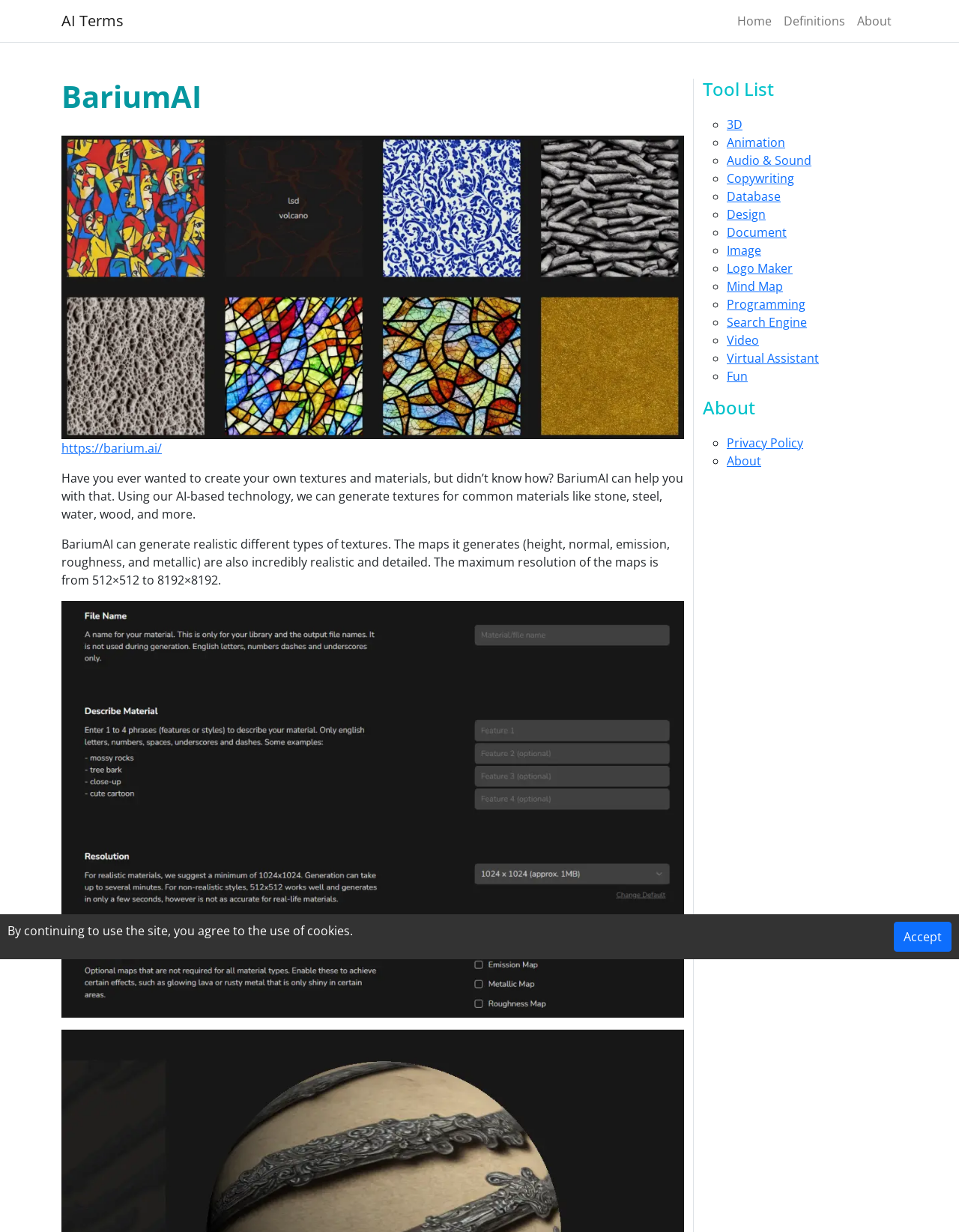Determine the bounding box coordinates of the clickable element to complete this instruction: "Click on the 'Image' link". Provide the coordinates in the format of four float numbers between 0 and 1, [left, top, right, bottom].

[0.758, 0.196, 0.794, 0.21]